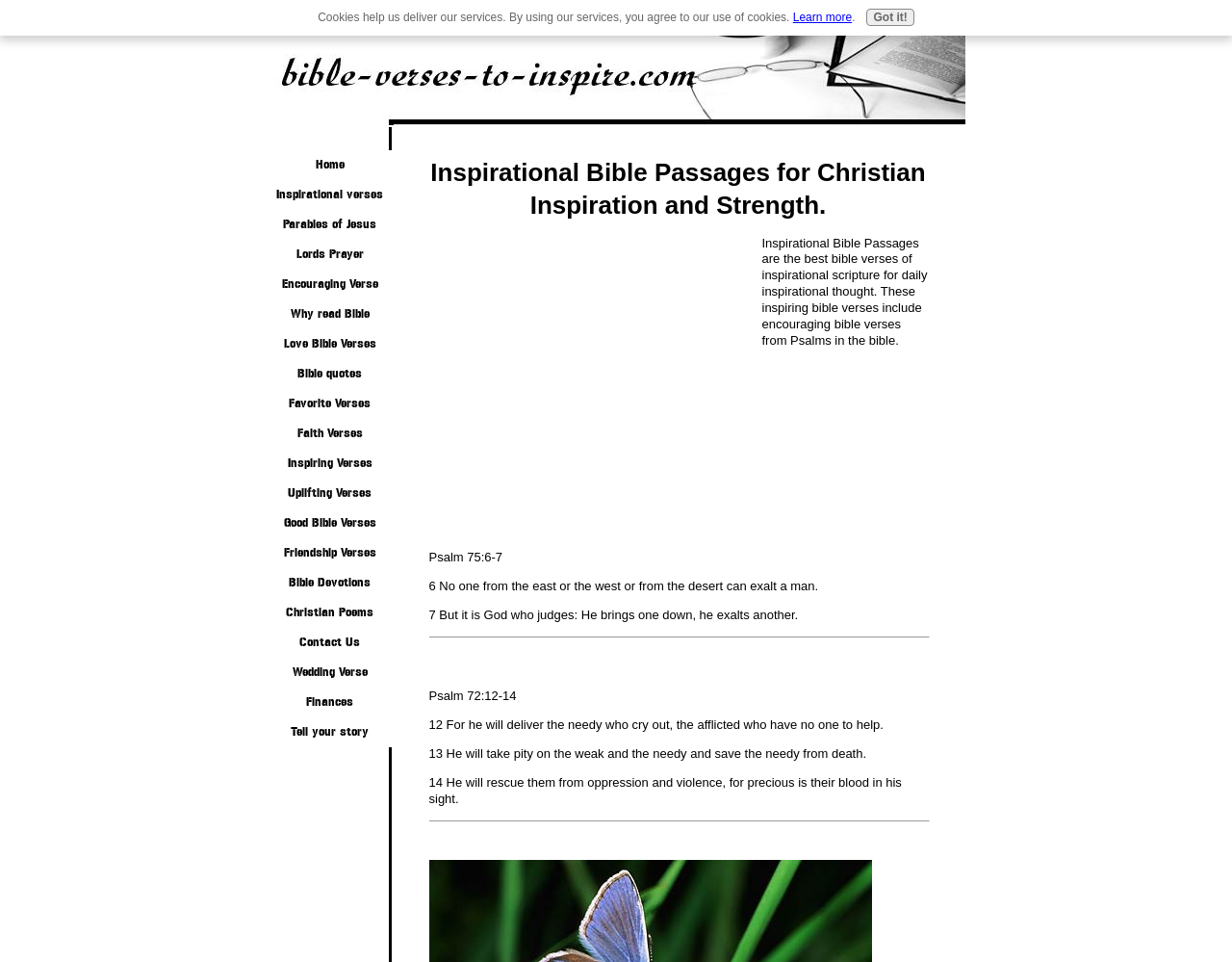Identify the headline of the webpage and generate its text content.

Inspirational Bible Passages for Christian Inspiration and Strength.